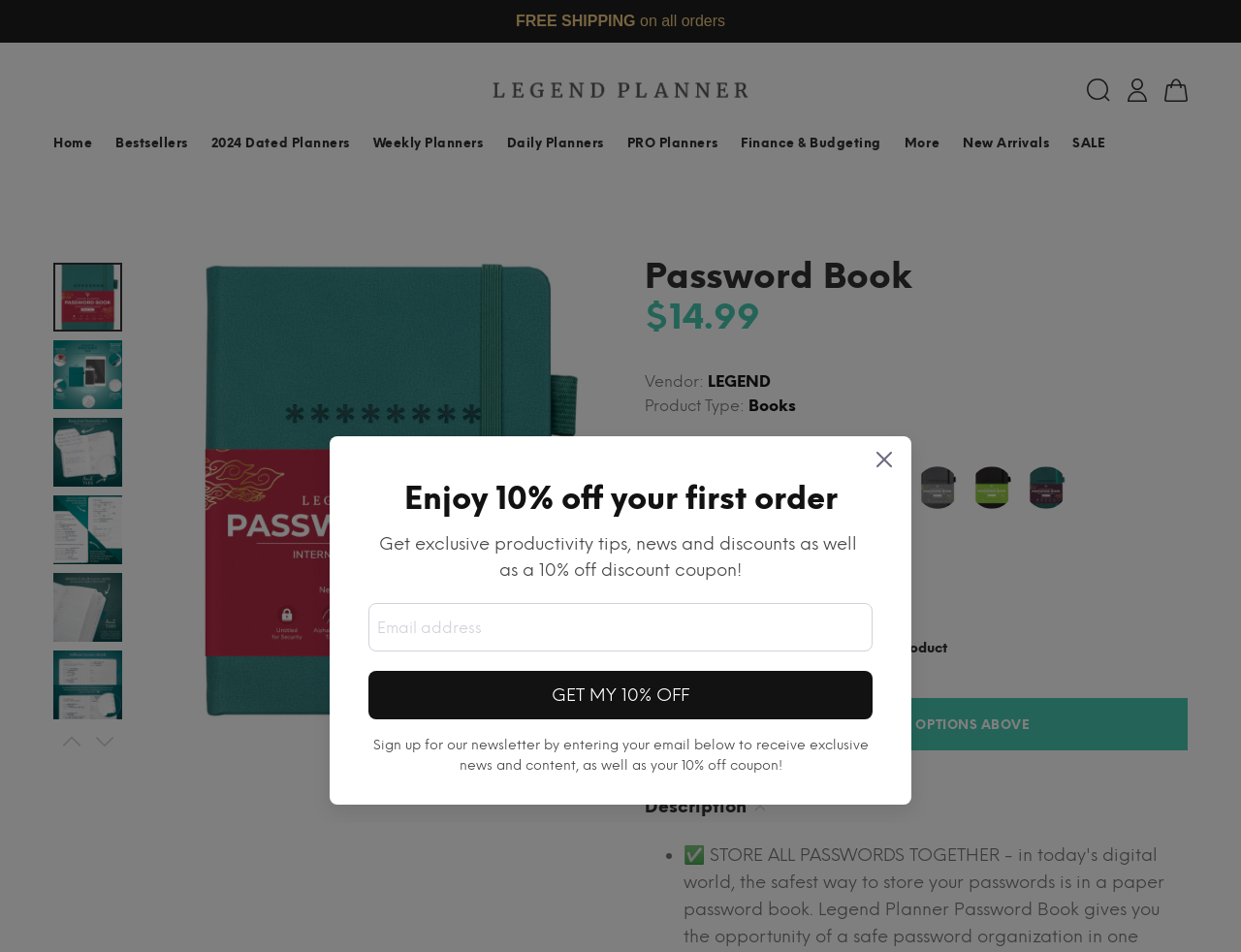Identify the bounding box coordinates of the area that should be clicked in order to complete the given instruction: "Click on the 'FREE SHIPPING' link". The bounding box coordinates should be four float numbers between 0 and 1, i.e., [left, top, right, bottom].

[0.416, 0.013, 0.512, 0.031]